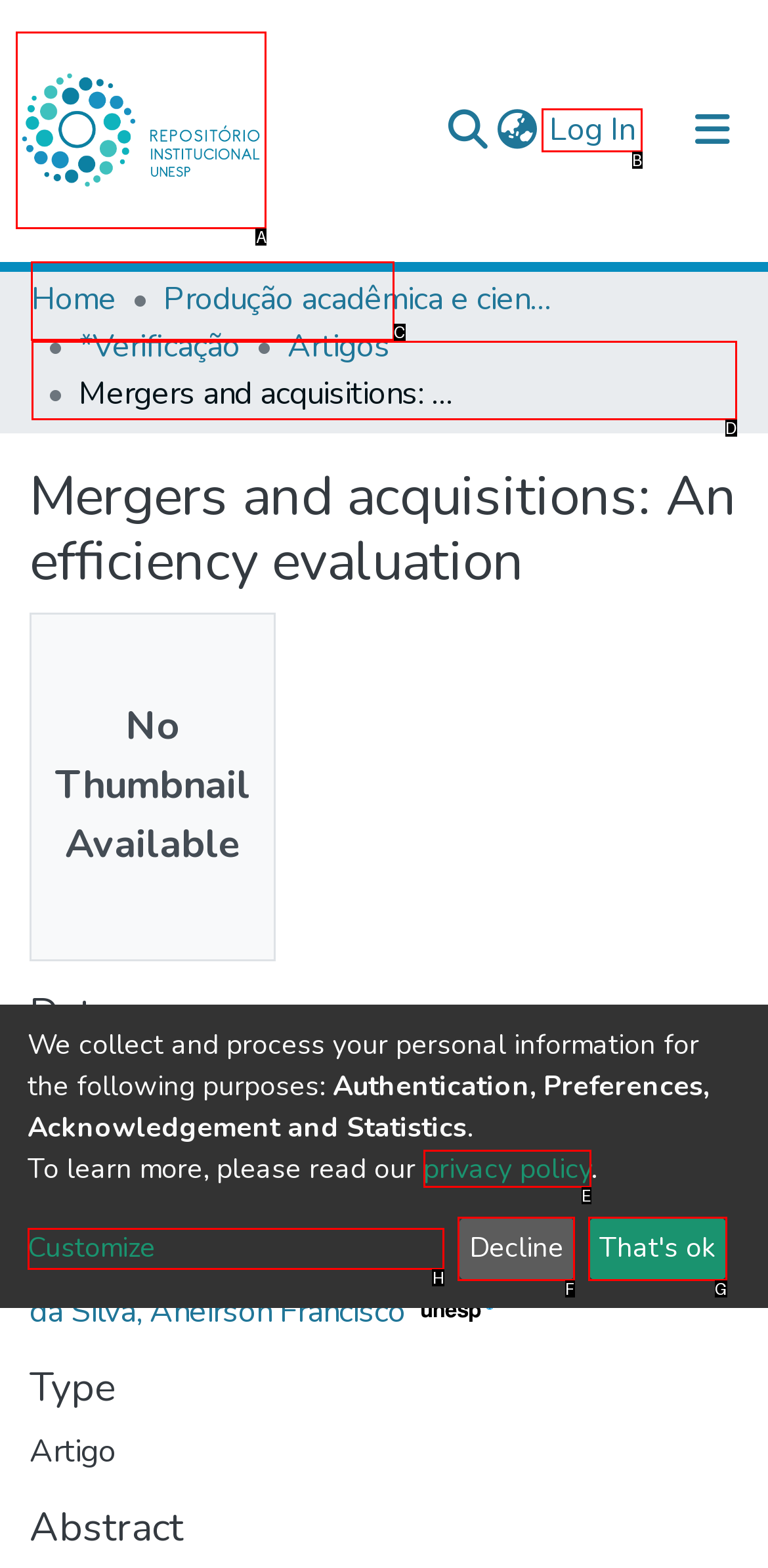Tell me which one HTML element I should click to complete the following task: Discover travel ideas Answer with the option's letter from the given choices directly.

None